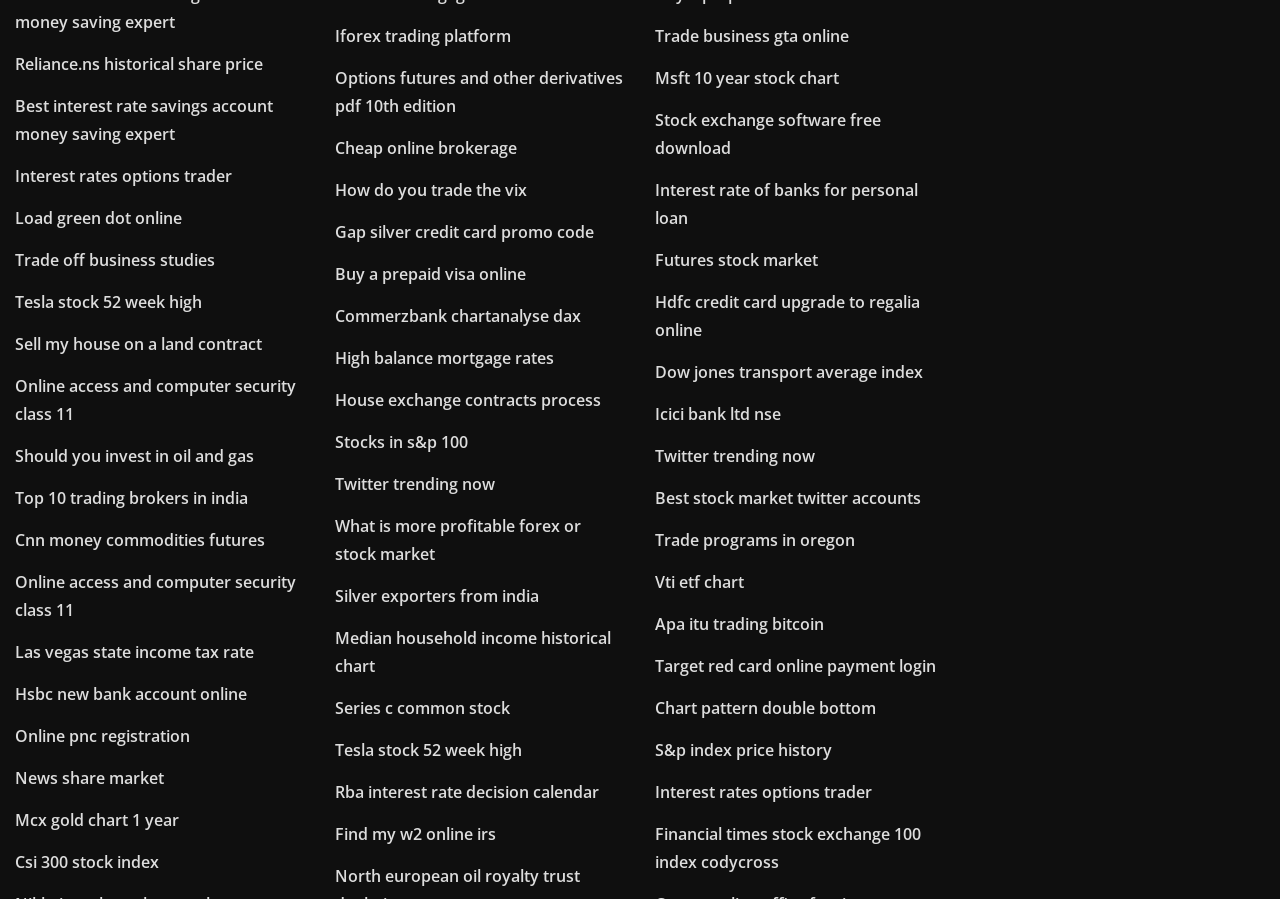What is the topic of the webpage?
Carefully analyze the image and provide a detailed answer to the question.

Based on the links provided on the webpage, it appears to be related to finance, including stock market, trading, and banking.